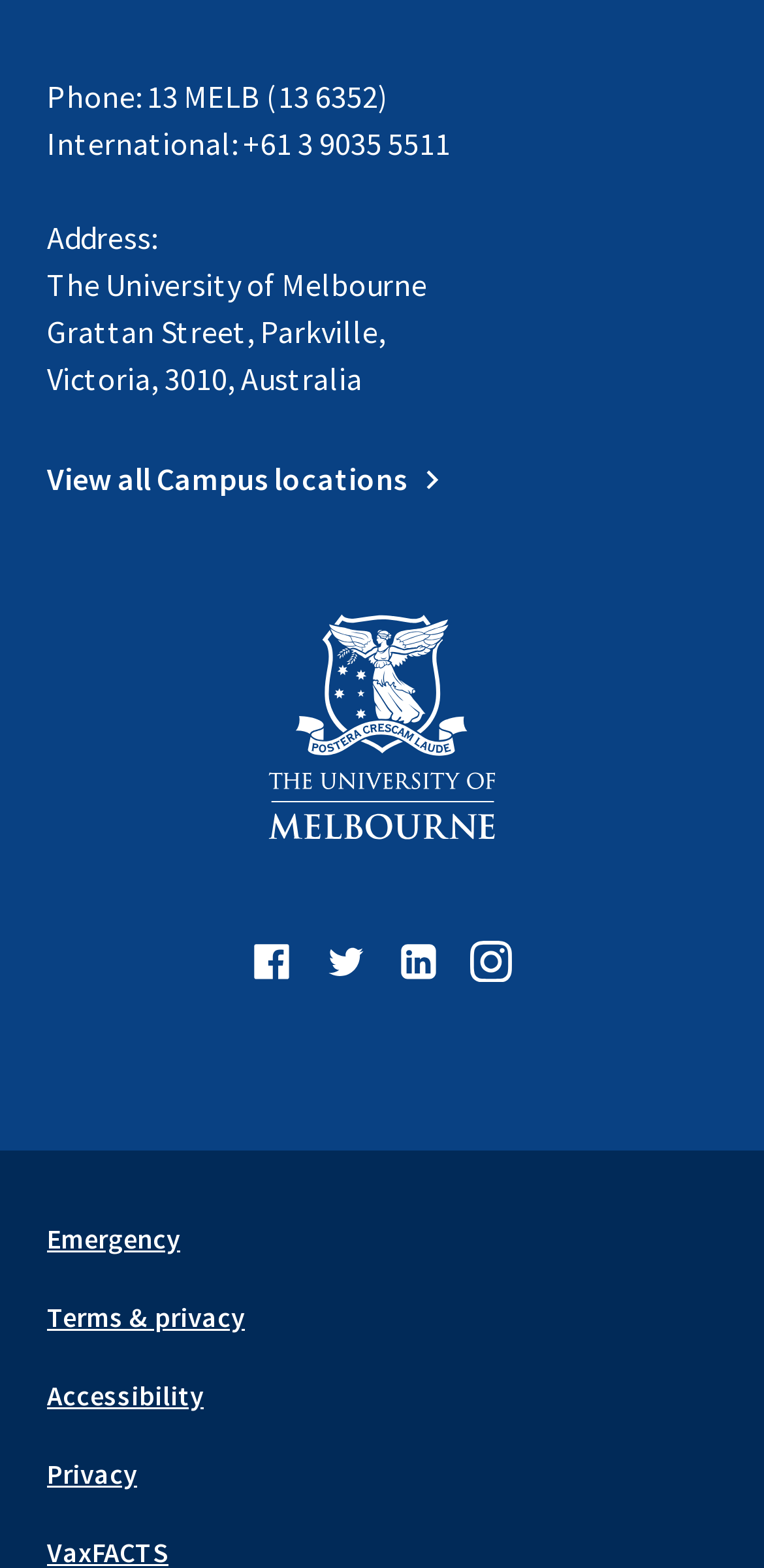What is the phone number of the university?
Use the information from the image to give a detailed answer to the question.

I found the phone number by looking at the static text elements at the top of the page, where it says 'Phone: 13 MELB (13 6352)'.